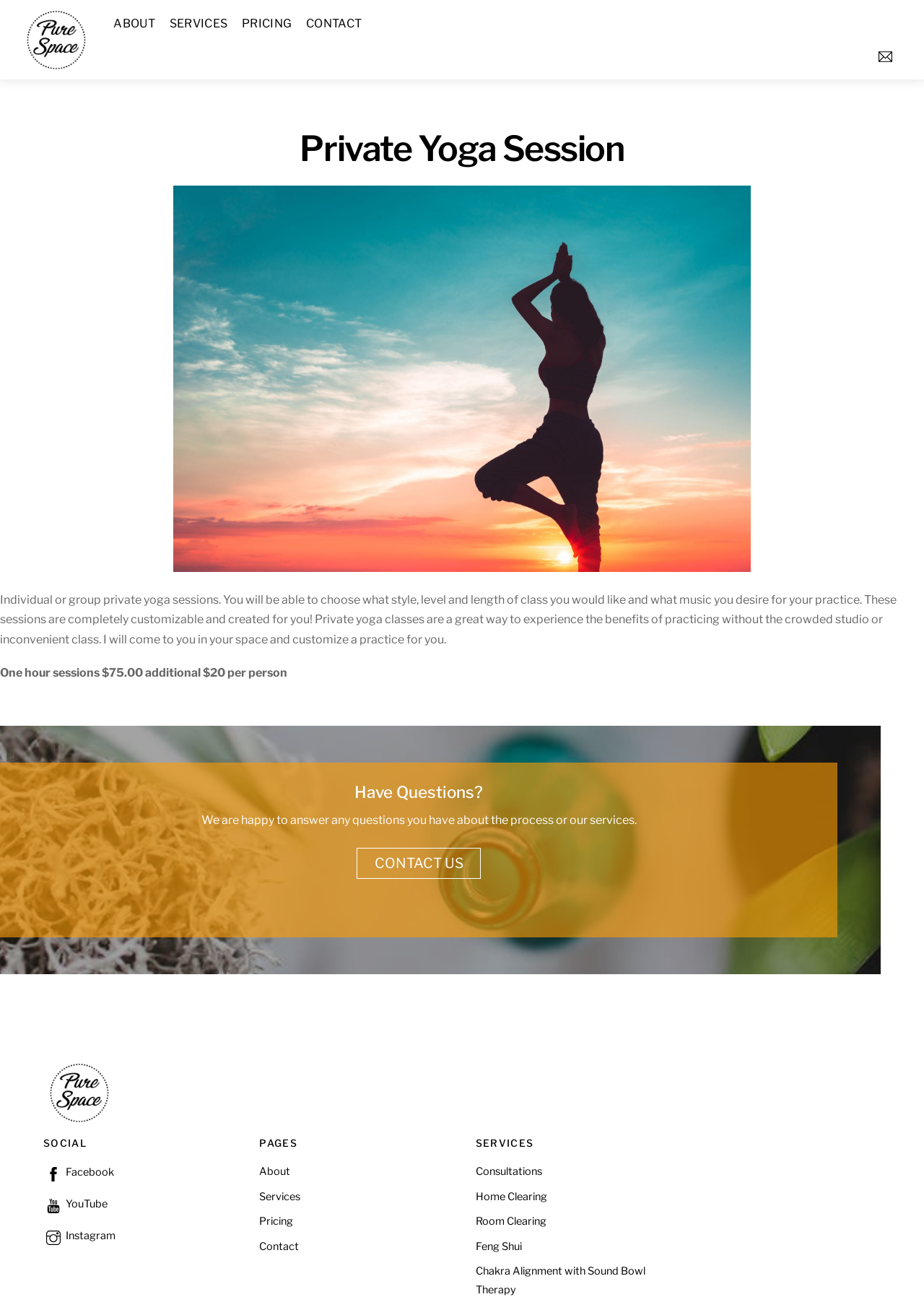Identify the bounding box coordinates necessary to click and complete the given instruction: "Click on the 'Pricing' link".

[0.257, 0.0, 0.321, 0.037]